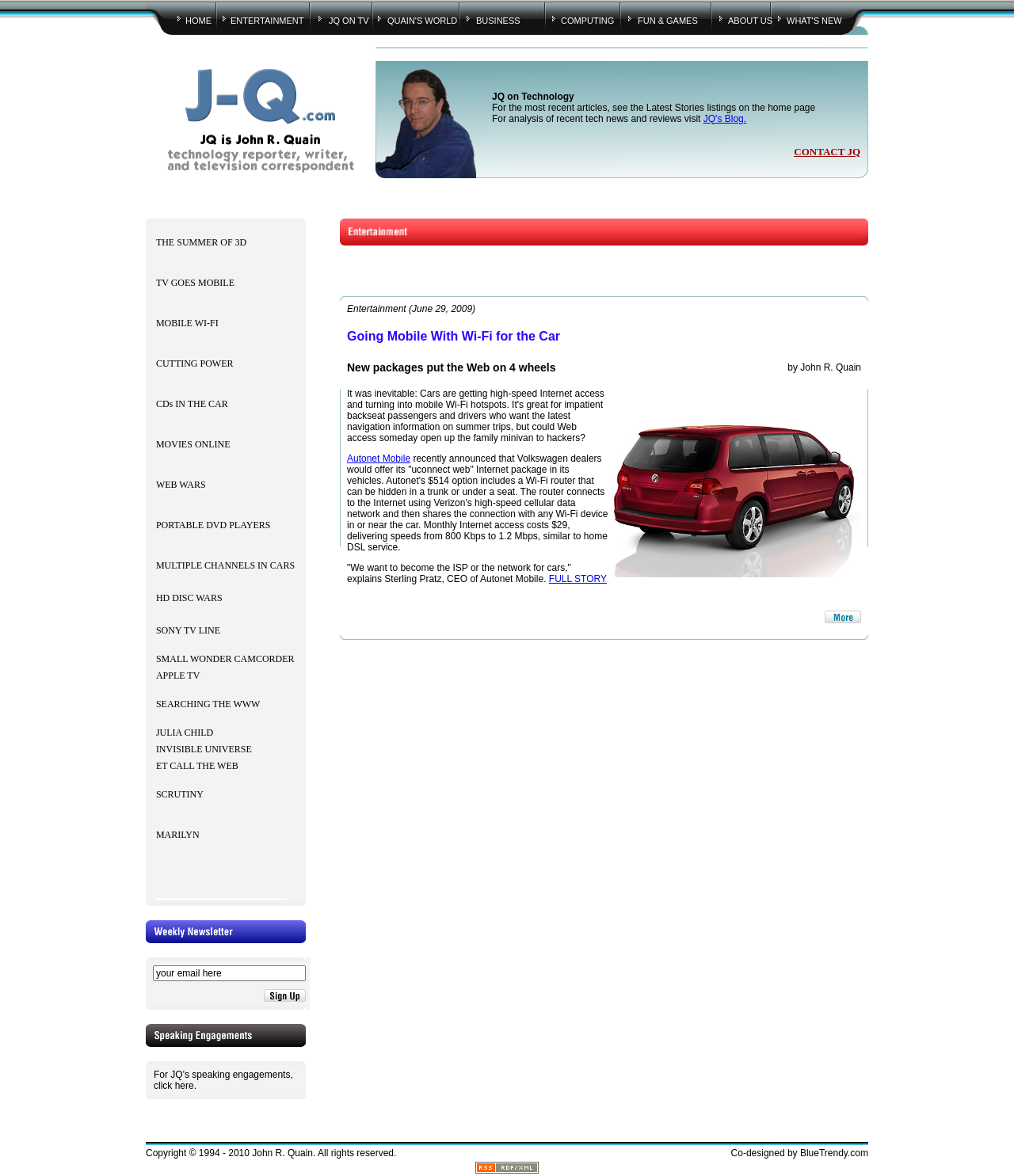Please examine the image and provide a detailed answer to the question: What is the name of the blog?

The blog is named 'JQ's Blog' and is likely a personal blog or technology news blog written by JQ, the author of the webpage.